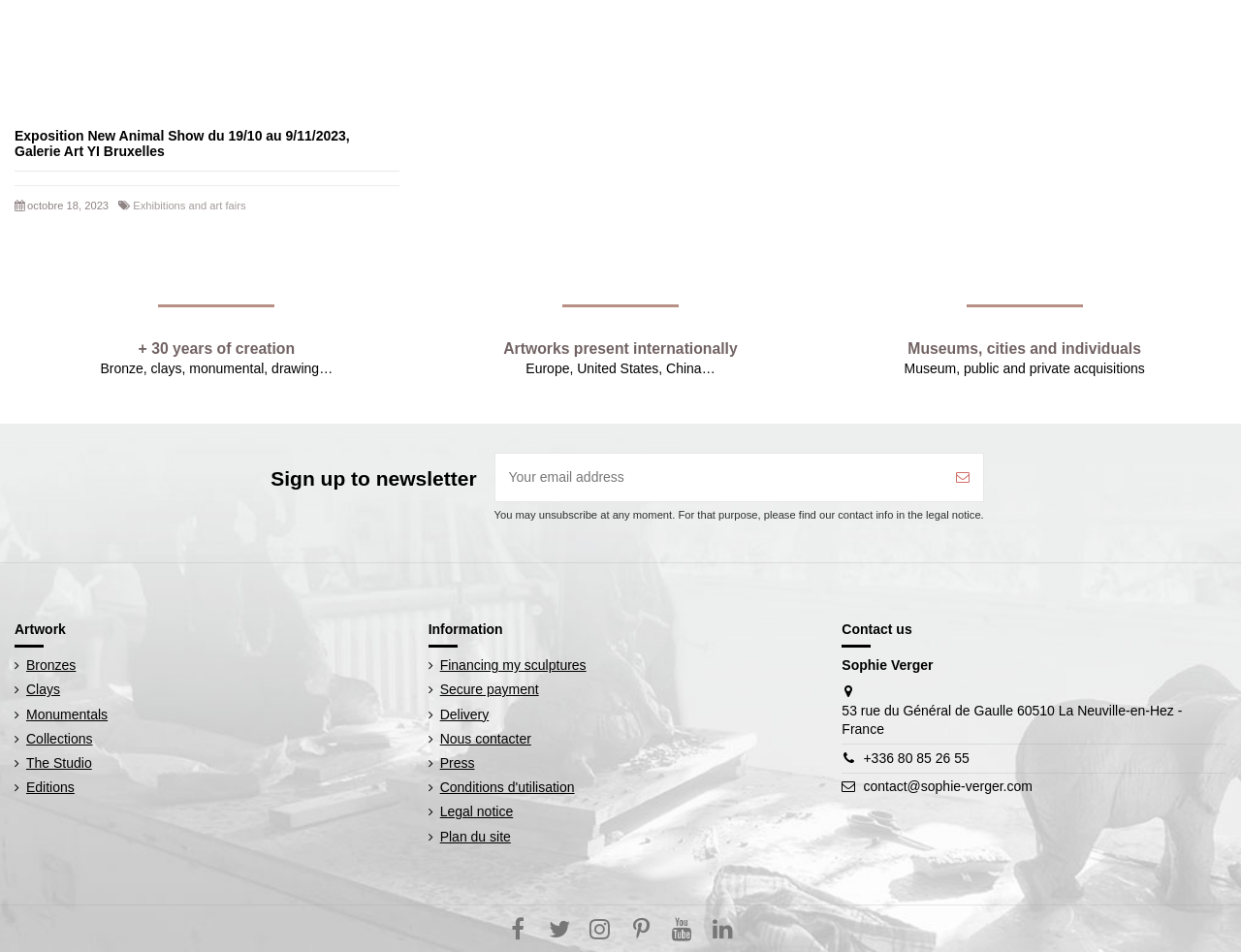Highlight the bounding box coordinates of the element you need to click to perform the following instruction: "View exhibitions and art fairs."

[0.107, 0.21, 0.198, 0.222]